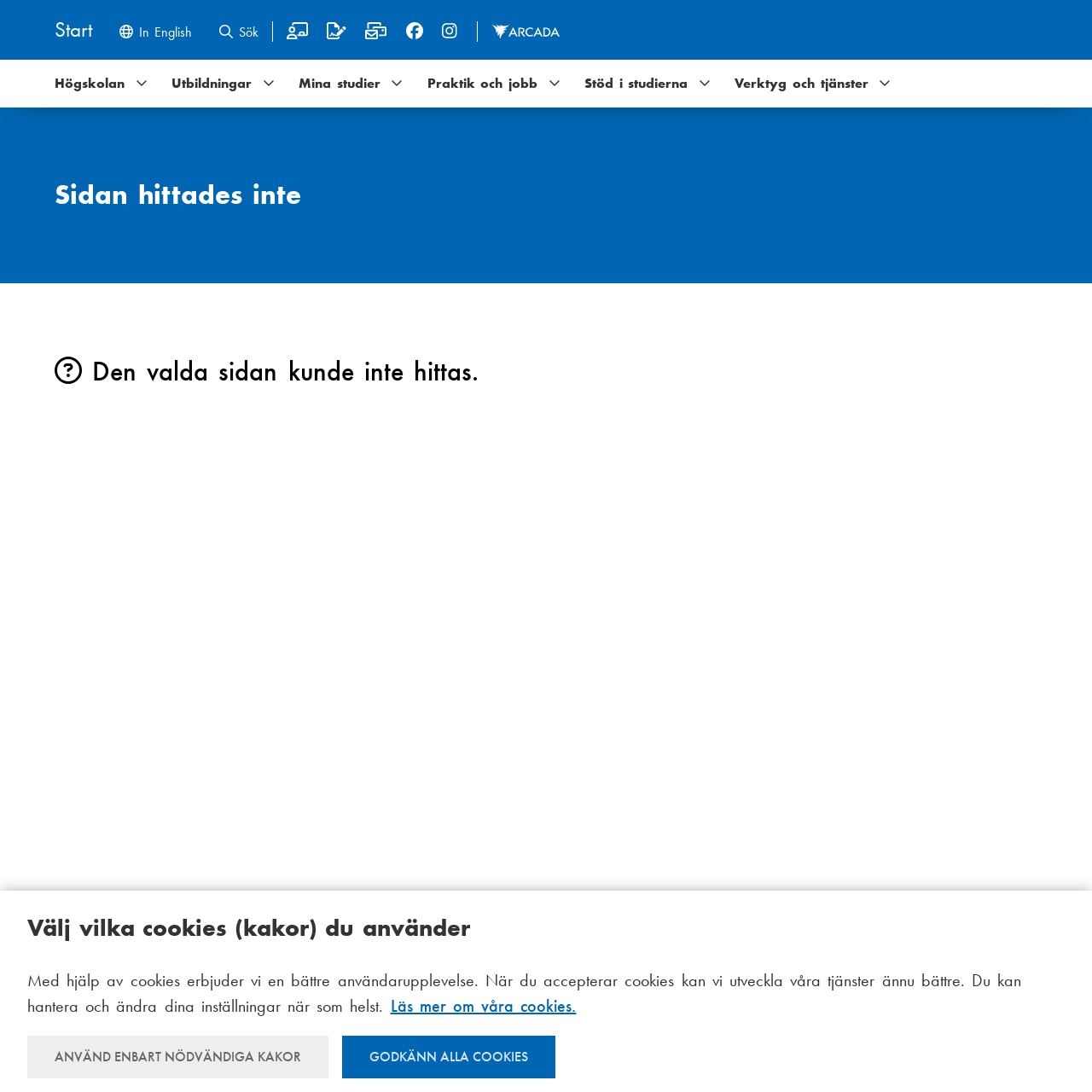Determine the bounding box coordinates of the region I should click to achieve the following instruction: "Click on ONE OFF SHREDDING". Ensure the bounding box coordinates are four float numbers between 0 and 1, i.e., [left, top, right, bottom].

None